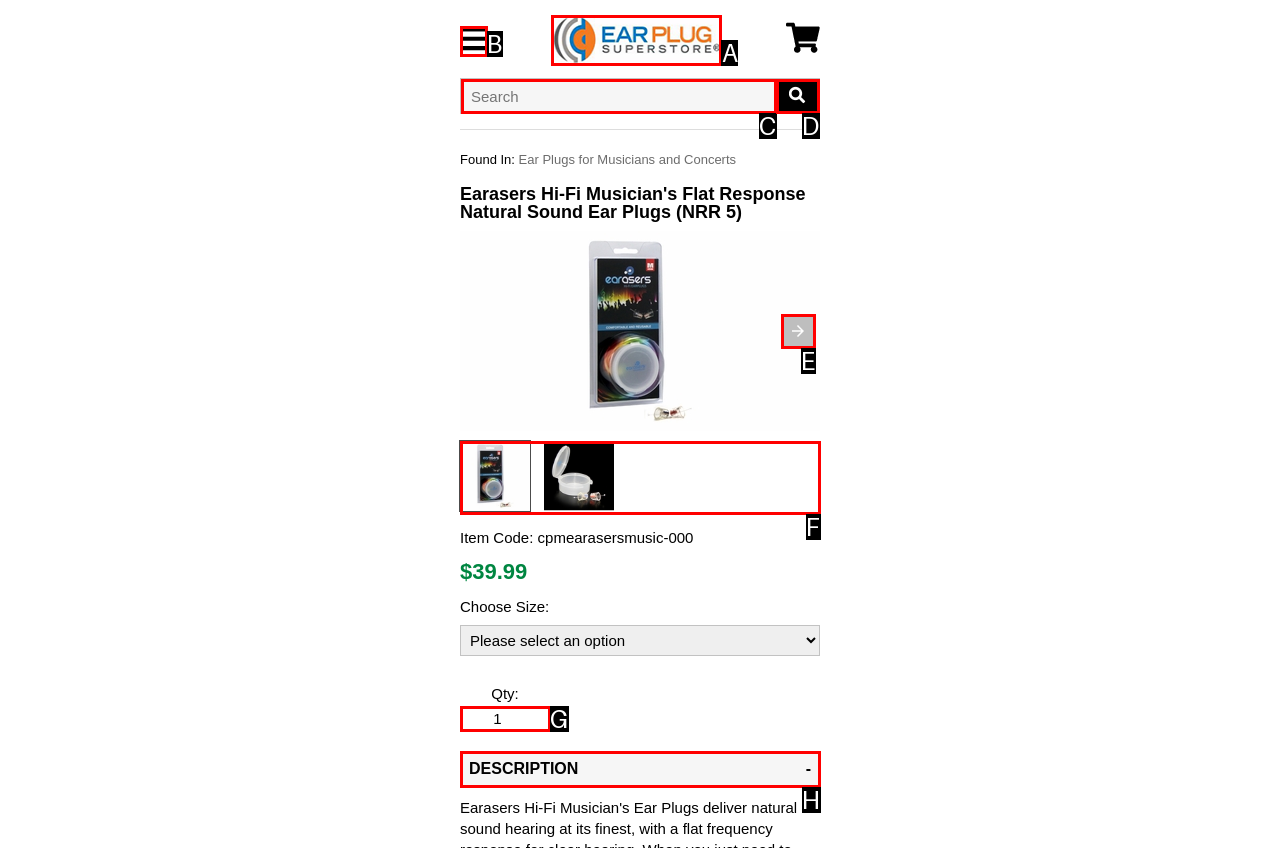Using the description: Description, find the corresponding HTML element. Provide the letter of the matching option directly.

H